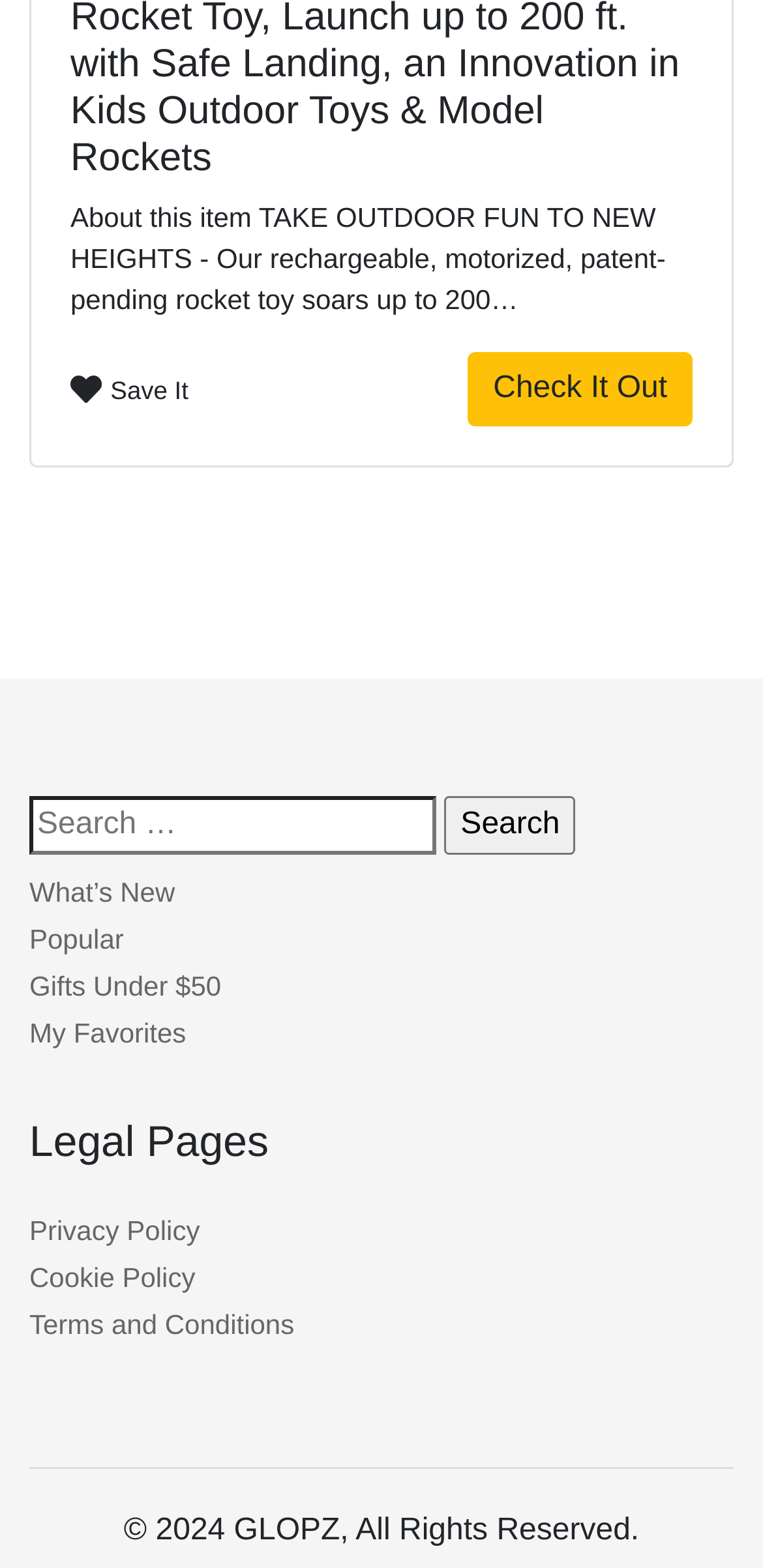Determine the coordinates of the bounding box that should be clicked to complete the instruction: "Save it". The coordinates should be represented by four float numbers between 0 and 1: [left, top, right, bottom].

[0.092, 0.233, 0.247, 0.263]